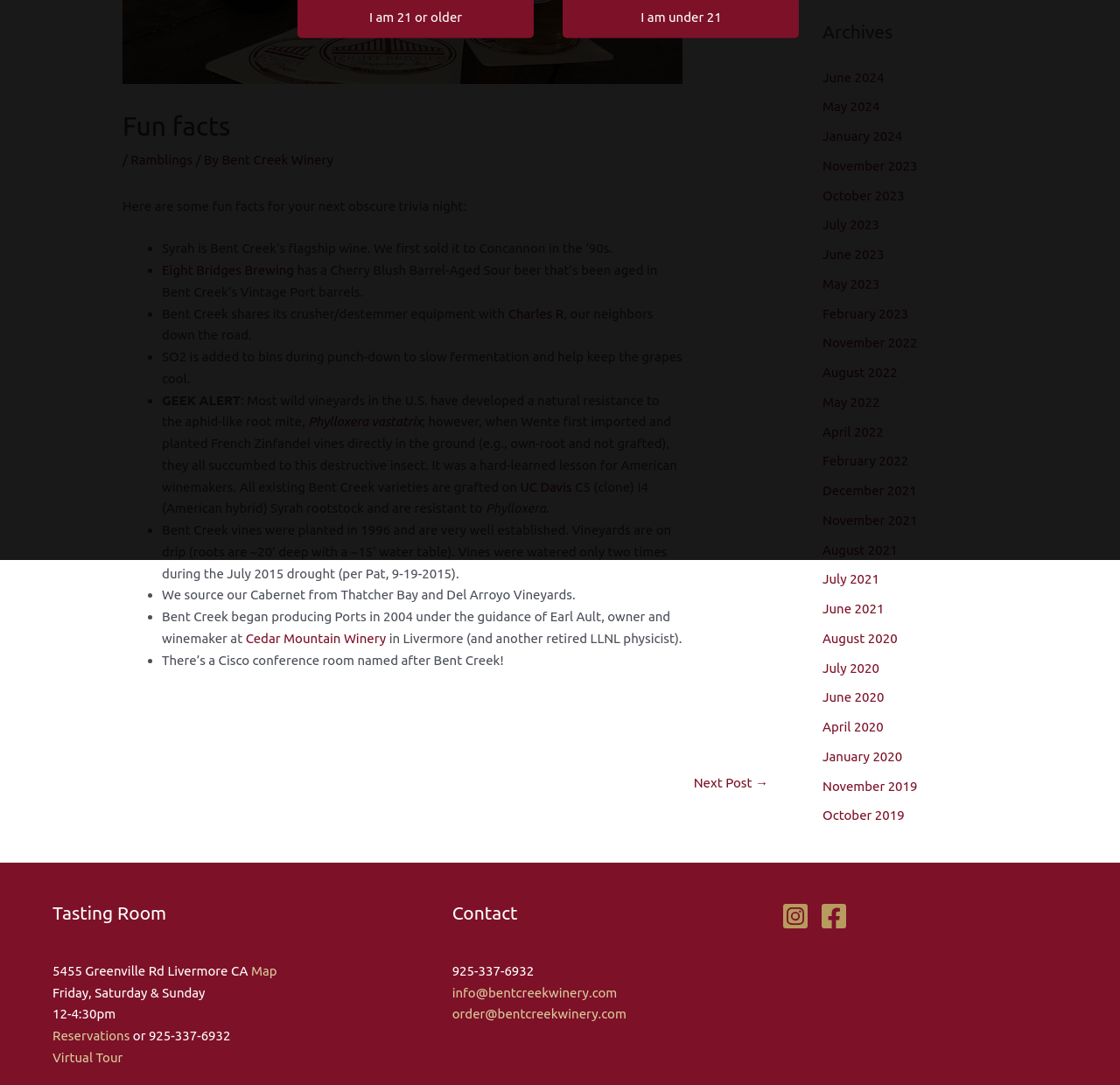Extract the bounding box of the UI element described as: "May 2024".

[0.734, 0.091, 0.785, 0.105]